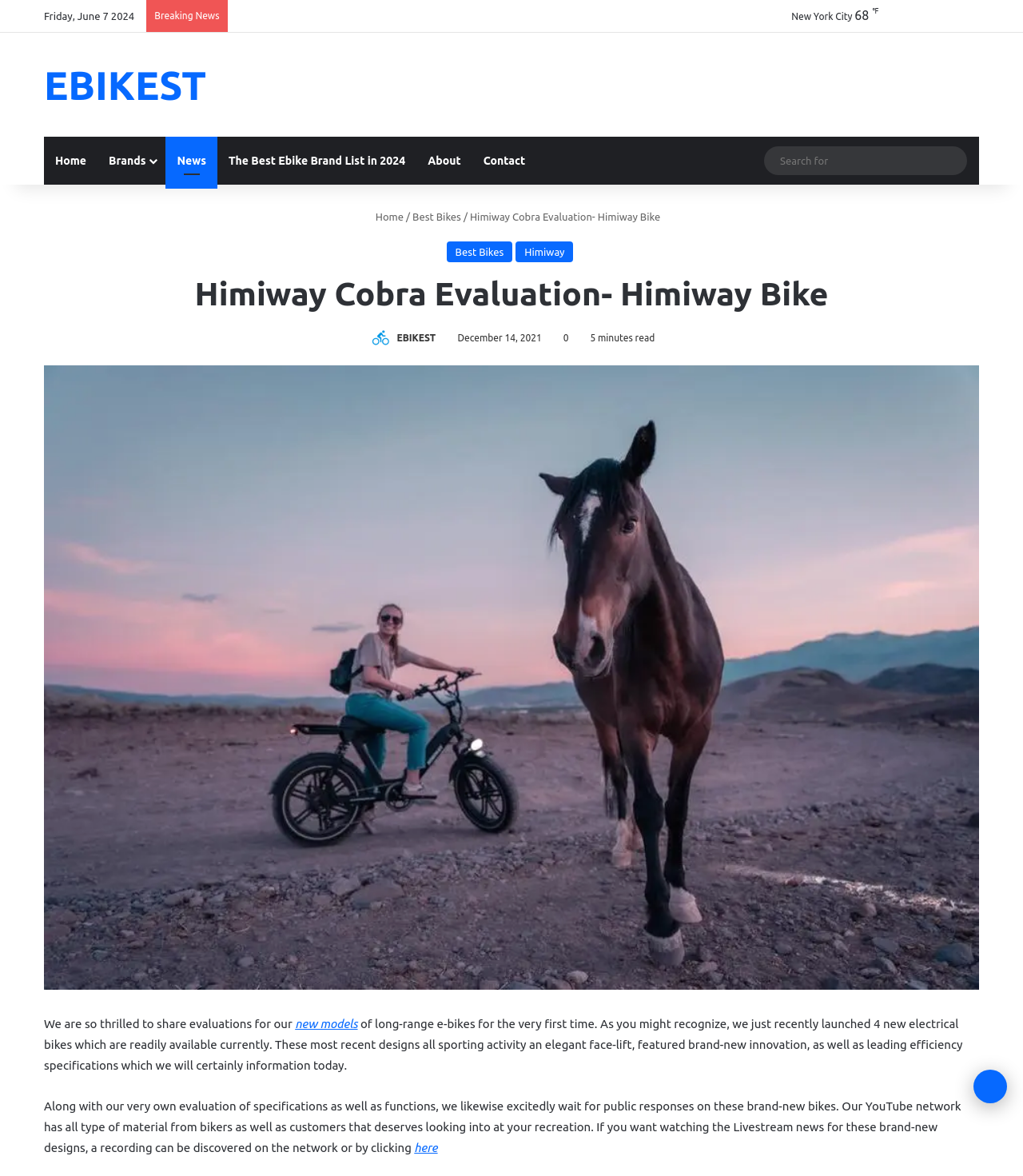Find the bounding box coordinates of the clickable area required to complete the following action: "Log in".

[0.863, 0.0, 0.887, 0.027]